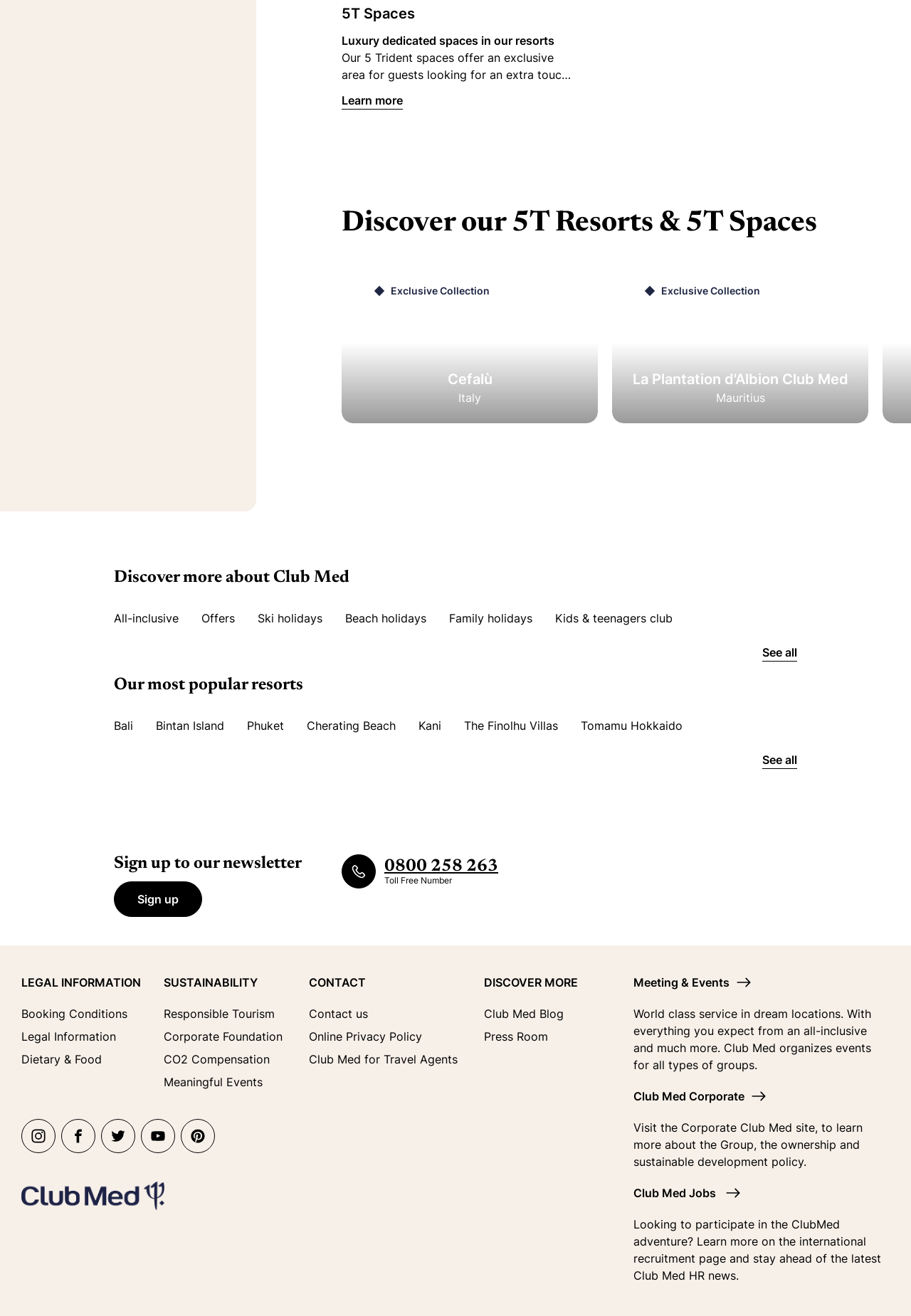Highlight the bounding box coordinates of the element that should be clicked to carry out the following instruction: "Learn more about 5 Trident spaces". The coordinates must be given as four float numbers ranging from 0 to 1, i.e., [left, top, right, bottom].

[0.375, 0.07, 0.442, 0.083]